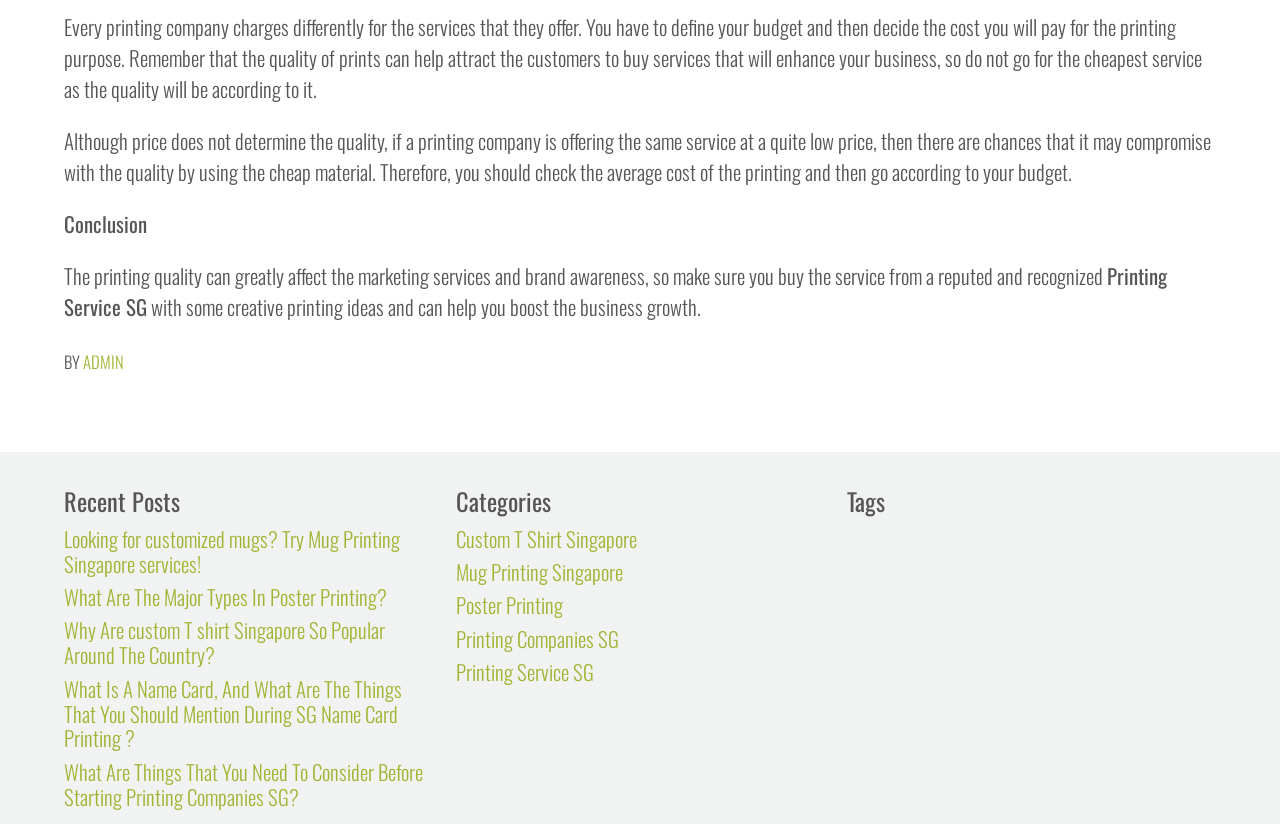Based on the description "Poster Printing", find the bounding box of the specified UI element.

[0.356, 0.715, 0.44, 0.753]